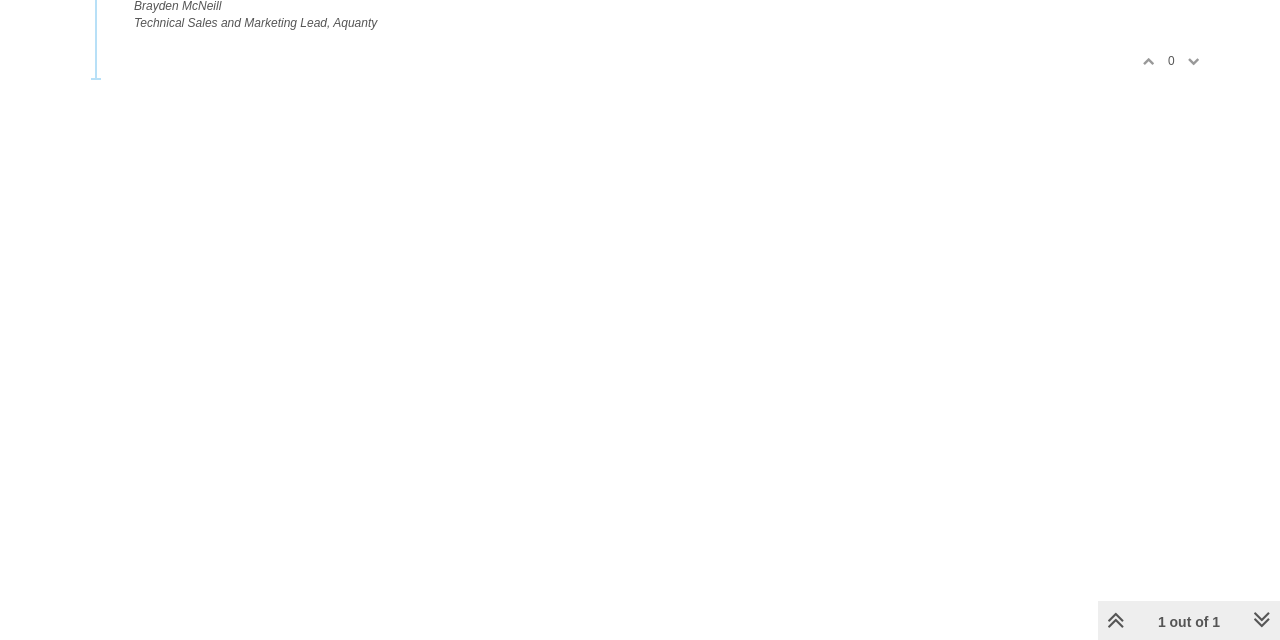Identify the bounding box of the UI element described as follows: "Home". Provide the coordinates as four float numbers in the range of 0 to 1 [left, top, right, bottom].

None